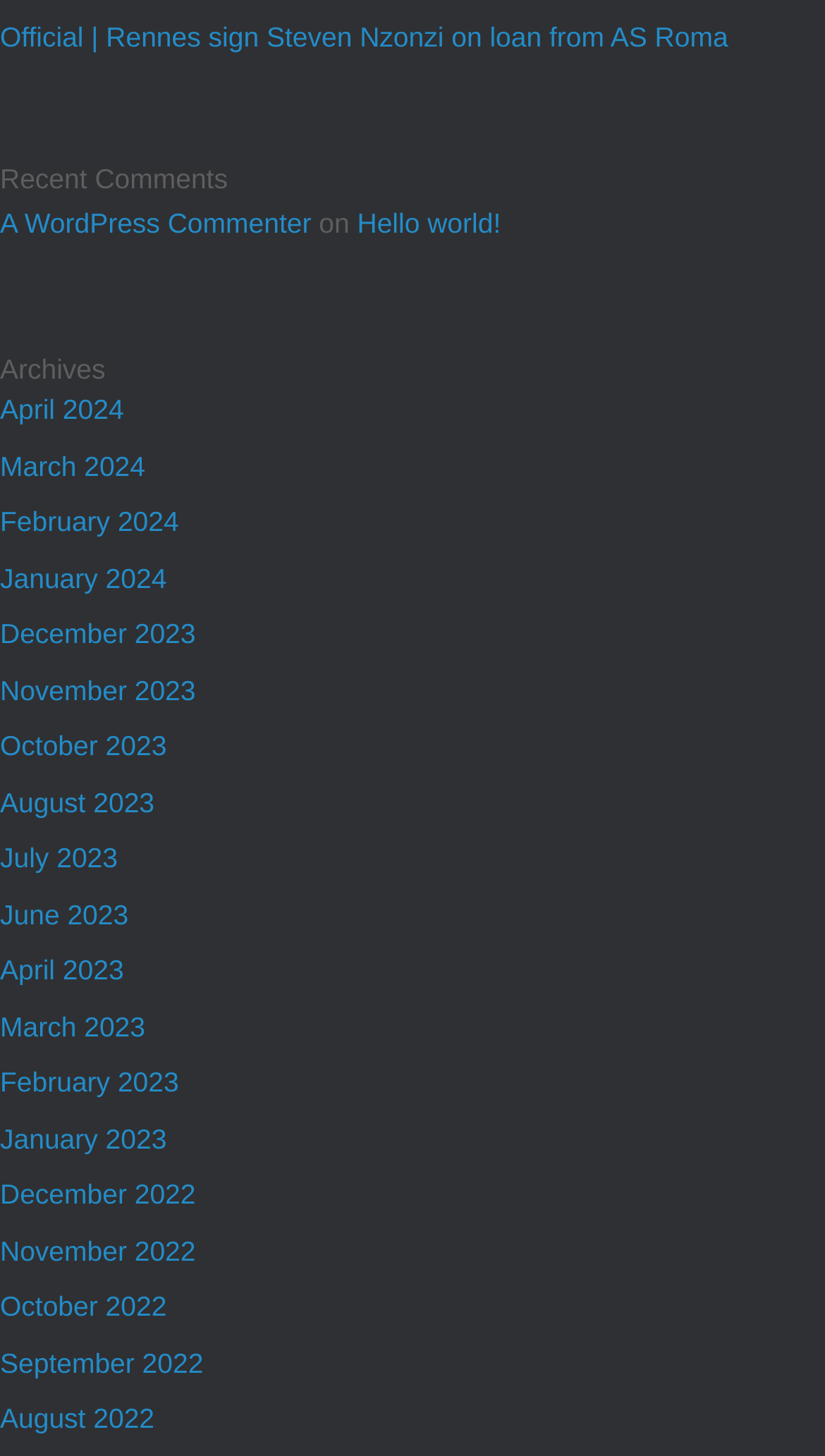How many recent comments are there?
Based on the screenshot, answer the question with a single word or phrase.

1